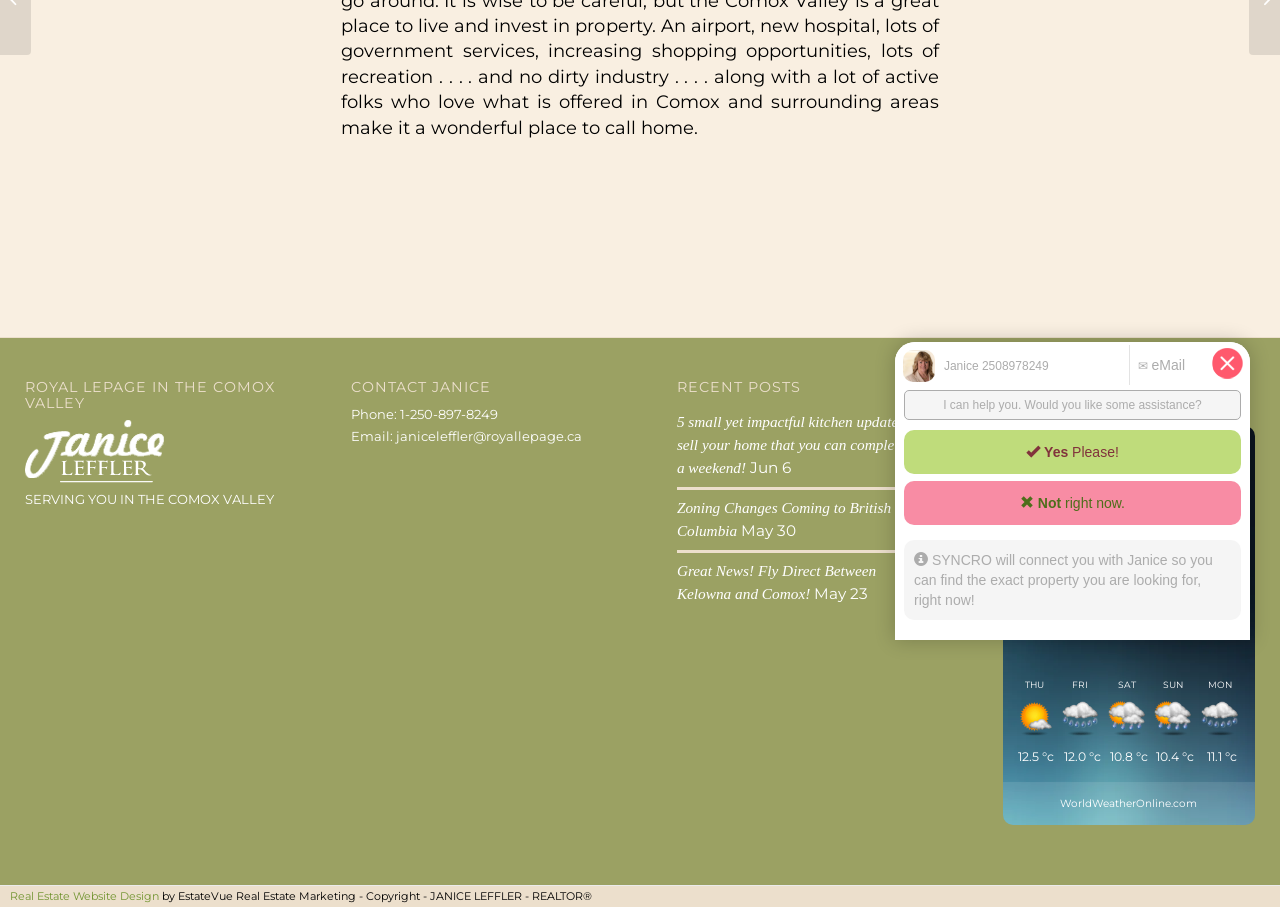For the given element description janiceleffler@royallepage.ca, determine the bounding box coordinates of the UI element. The coordinates should follow the format (top-left x, top-left y, bottom-right x, bottom-right y) and be within the range of 0 to 1.

[0.309, 0.471, 0.455, 0.489]